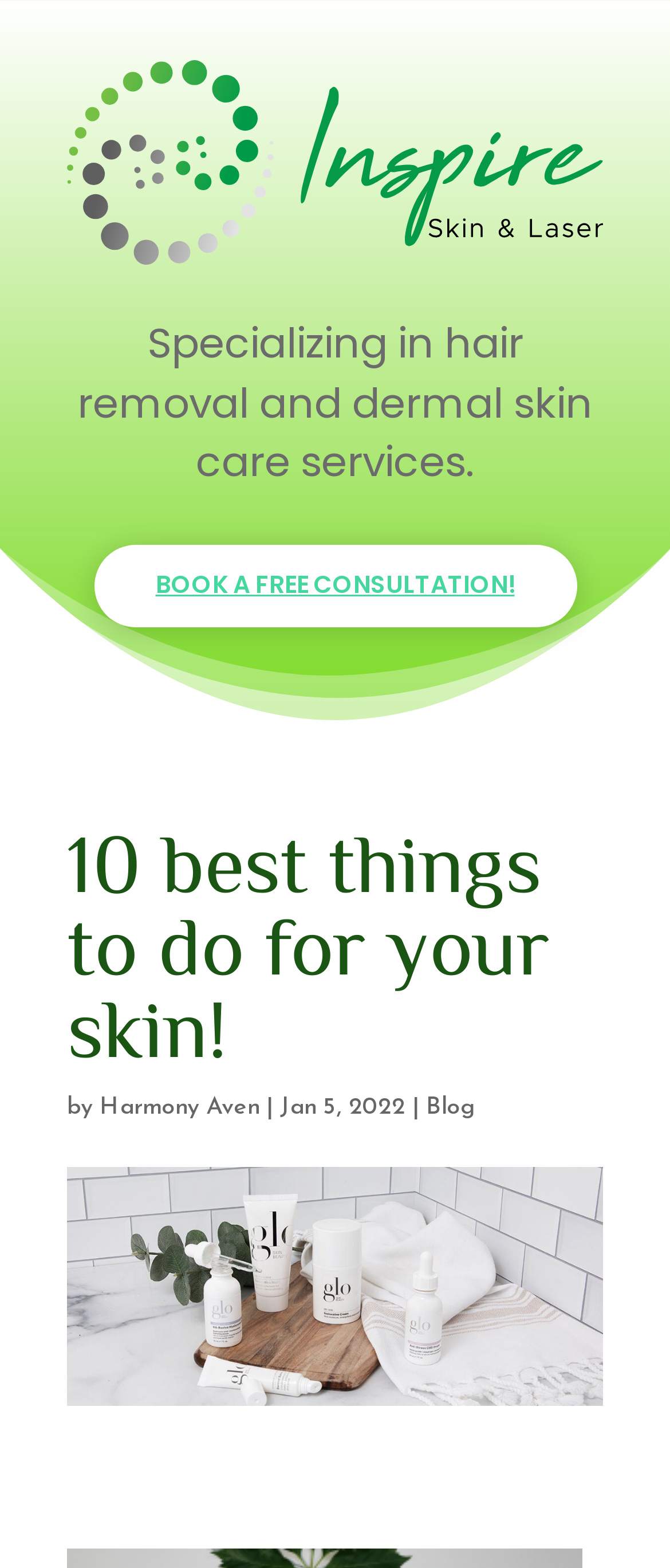Given the description "Oladapo Olaniran", provide the bounding box coordinates of the corresponding UI element.

None